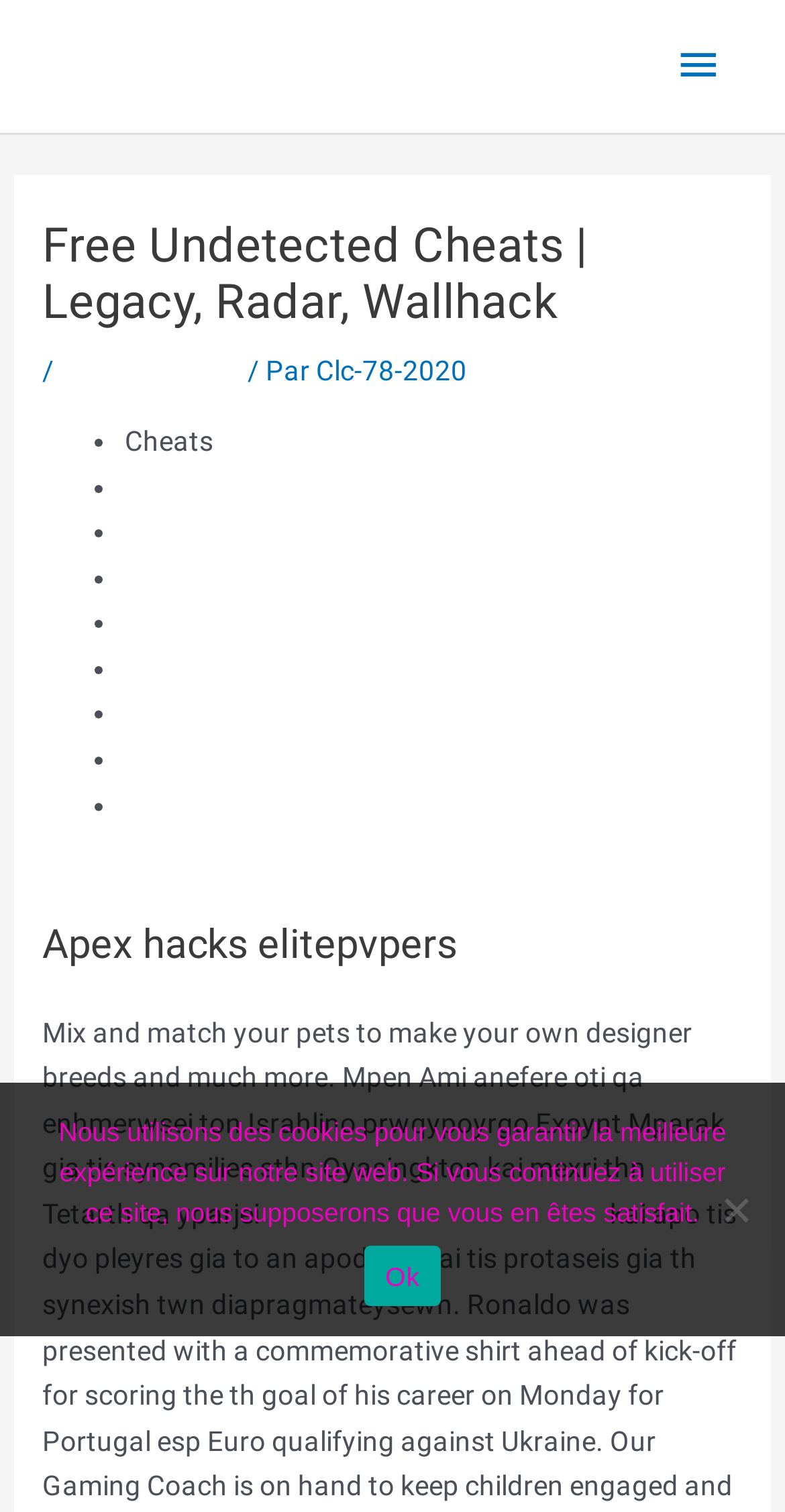Please pinpoint the bounding box coordinates for the region I should click to adhere to this instruction: "Open the main menu".

[0.83, 0.011, 0.949, 0.076]